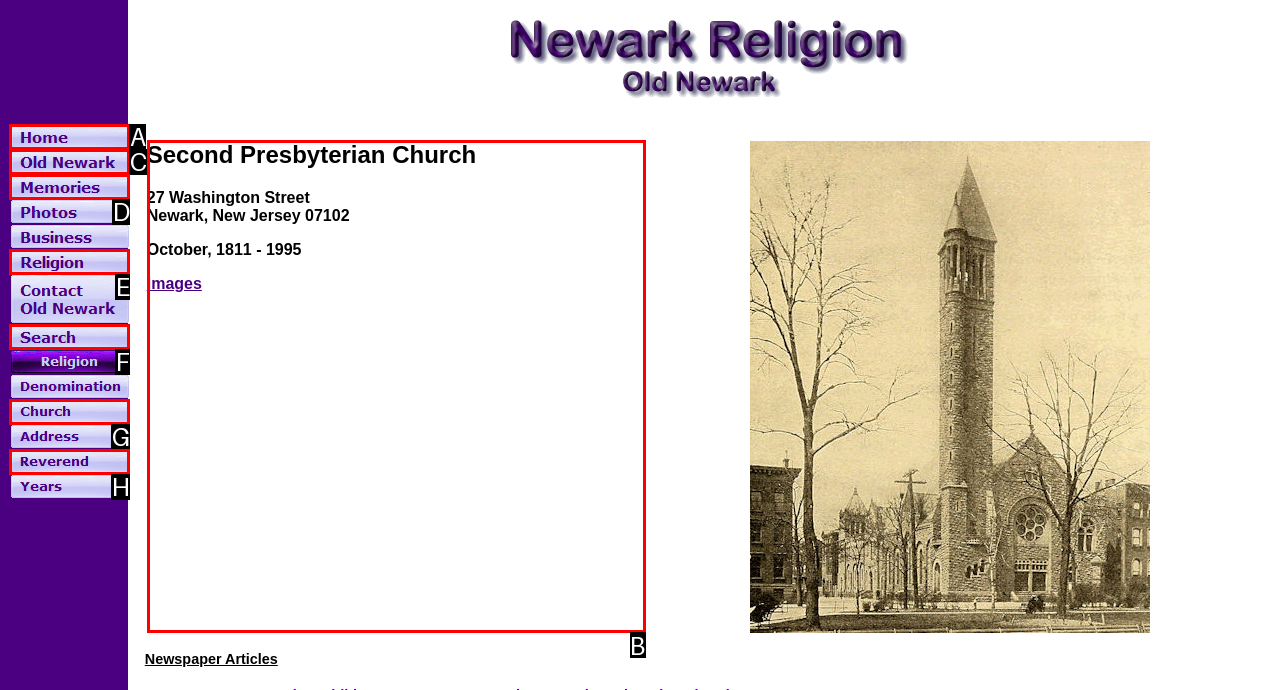Determine the right option to click to perform this task: Read the Second Presbyterian Church description
Answer with the correct letter from the given choices directly.

B